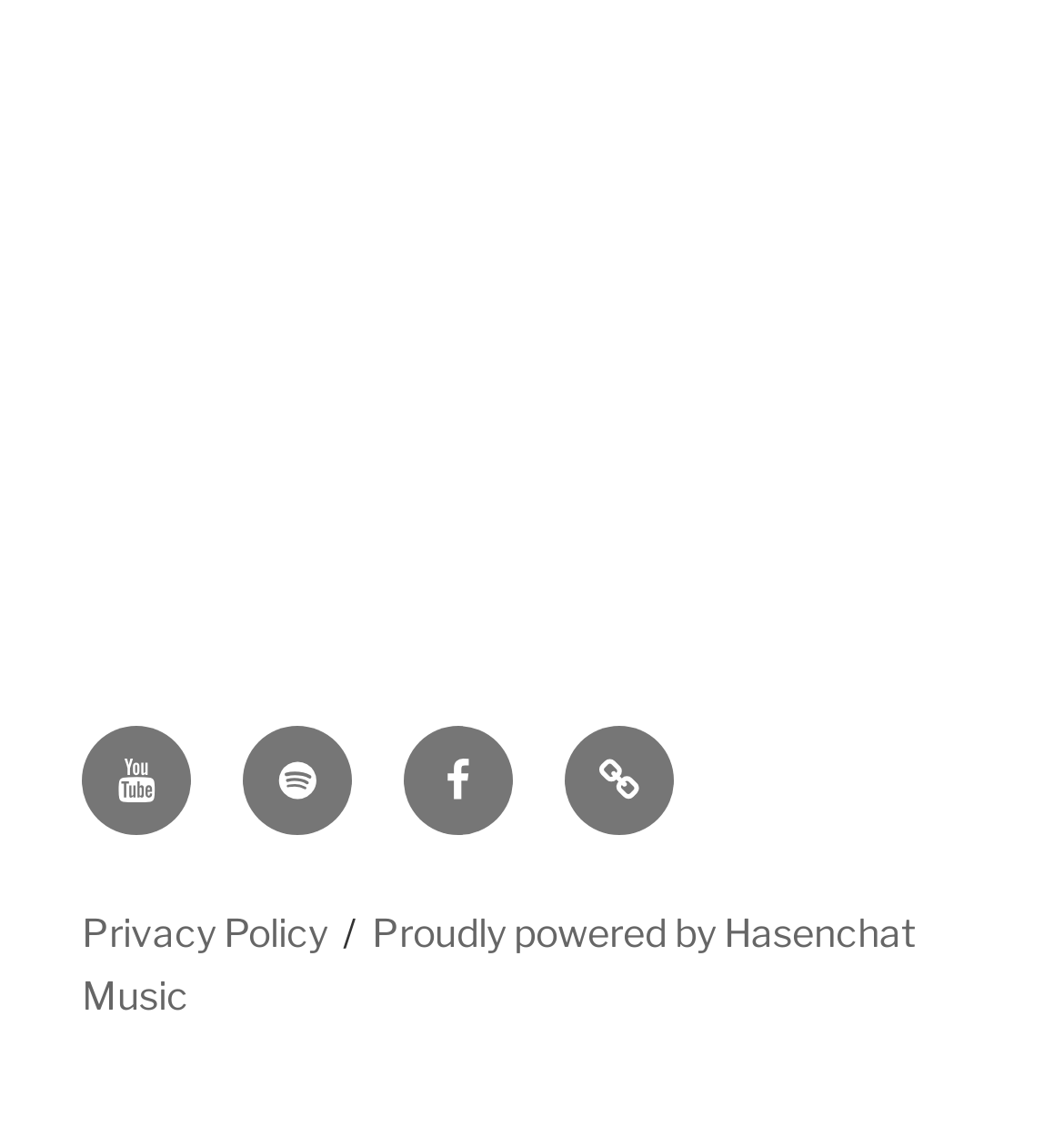Respond to the question below with a concise word or phrase:
What is the first link in the footer?

Youtube